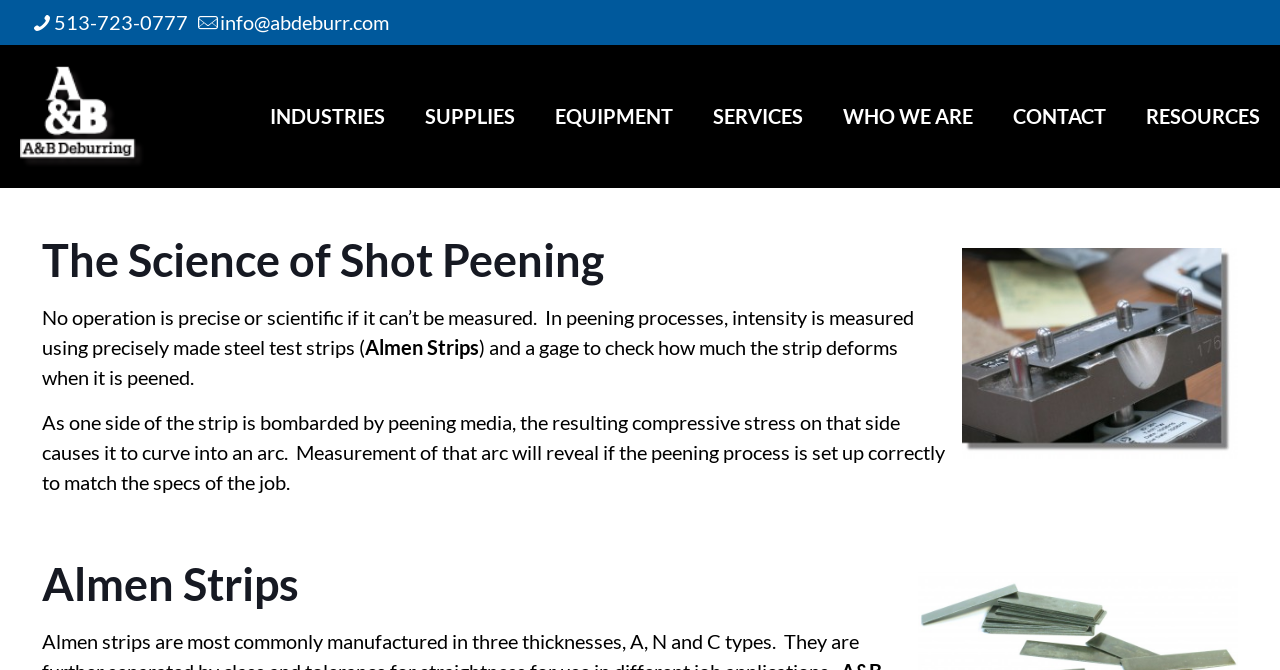Use a single word or phrase to answer the question:
What is the purpose of Almen Strips?

To measure intensity